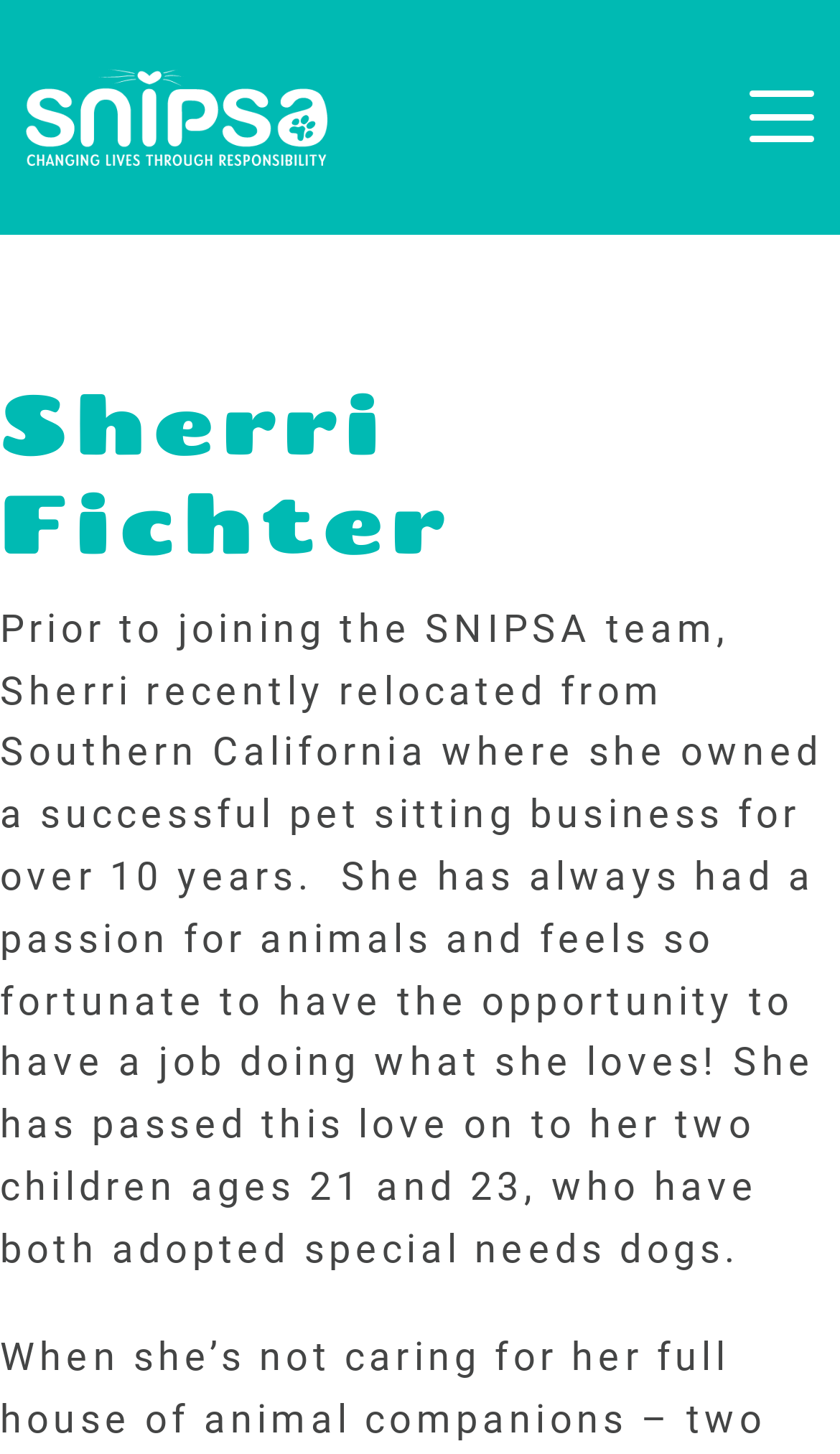Describe the entire webpage, focusing on both content and design.

The webpage is about Sherri Fichter, a team member of Snipsa. At the top left corner, there is a link to Snipsa, accompanied by an image with the same name. Below this, there is a navigation menu with five links: SHOP, four social media icons, and DONATE, spanning the entire width of the page.

On the right side of the page, there is a profile section. A heading displays Sherri Fichter's name, followed by a paragraph of text that describes her background. The text explains that Sherri previously owned a pet sitting business in Southern California and has a passion for animals, which she has passed on to her two children. This section takes up most of the page's height.